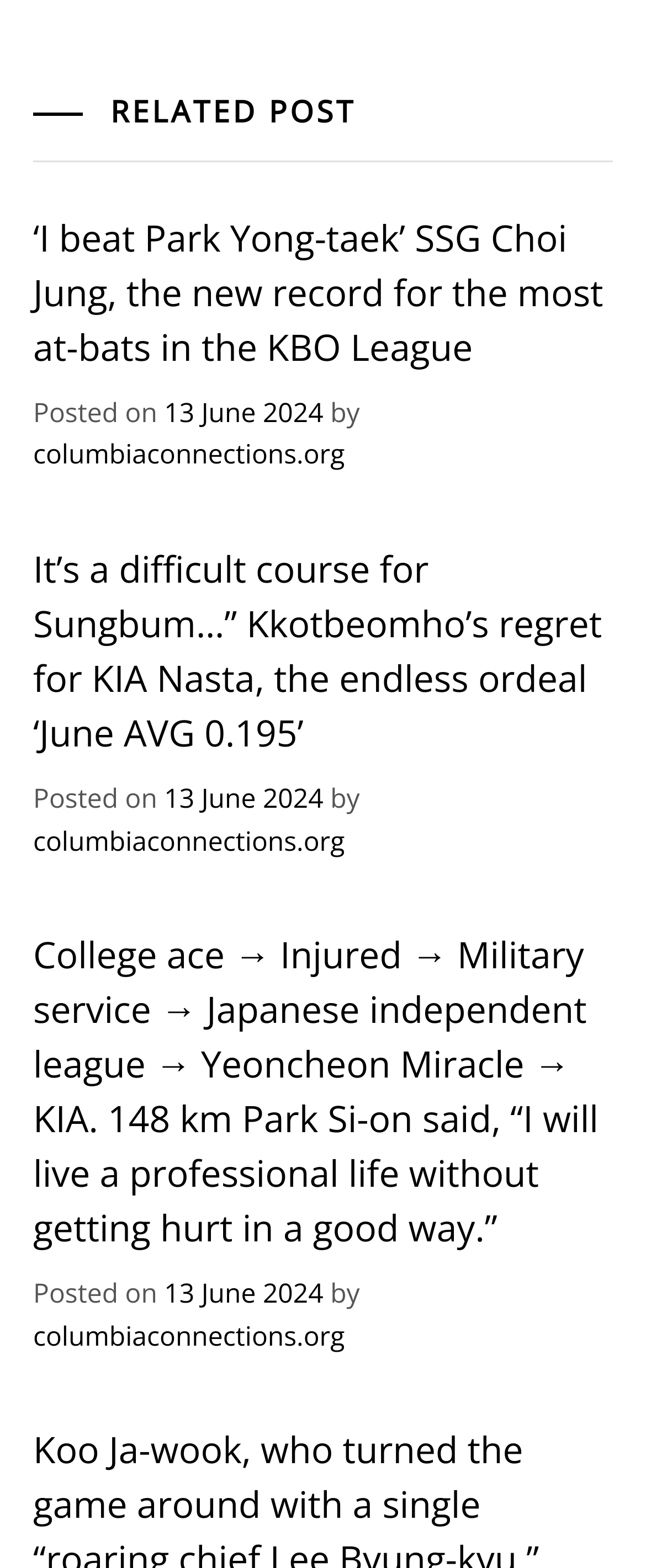Pinpoint the bounding box coordinates of the element that must be clicked to accomplish the following instruction: "Read the article 'I beat Park Yong-taek’ SSG Choi Jung, the new record for the most at-bats in the KBO League'". The coordinates should be in the format of four float numbers between 0 and 1, i.e., [left, top, right, bottom].

[0.051, 0.136, 0.934, 0.237]